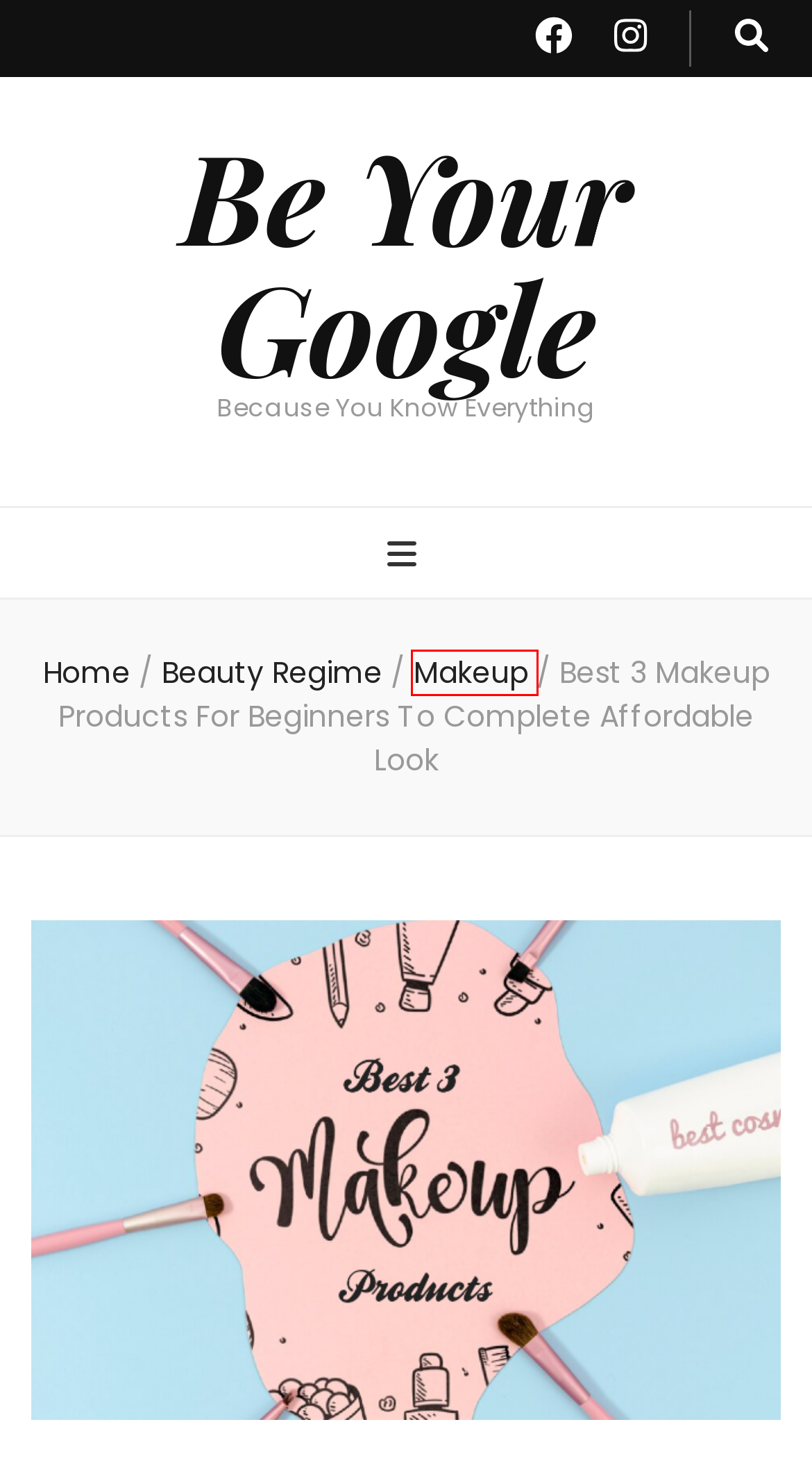You have a screenshot of a webpage with a red bounding box around an element. Choose the best matching webpage description that would appear after clicking the highlighted element. Here are the candidates:
A. cheap and best makeup products in india - Be Your Google
B. list of makeup products for beginners step-by-step - Be Your Google
C. Makeup - Be Your Google
D. Beauty Regime - Be Your Google
E. basic makeup products every girl needs - Be Your Google
F. Six Power Foods That Fight Wrinkles - Be Your Google
G. Be Your Google - Because You Know Everything
H. How to Become a Successful Makeup Artist - Resolved

C